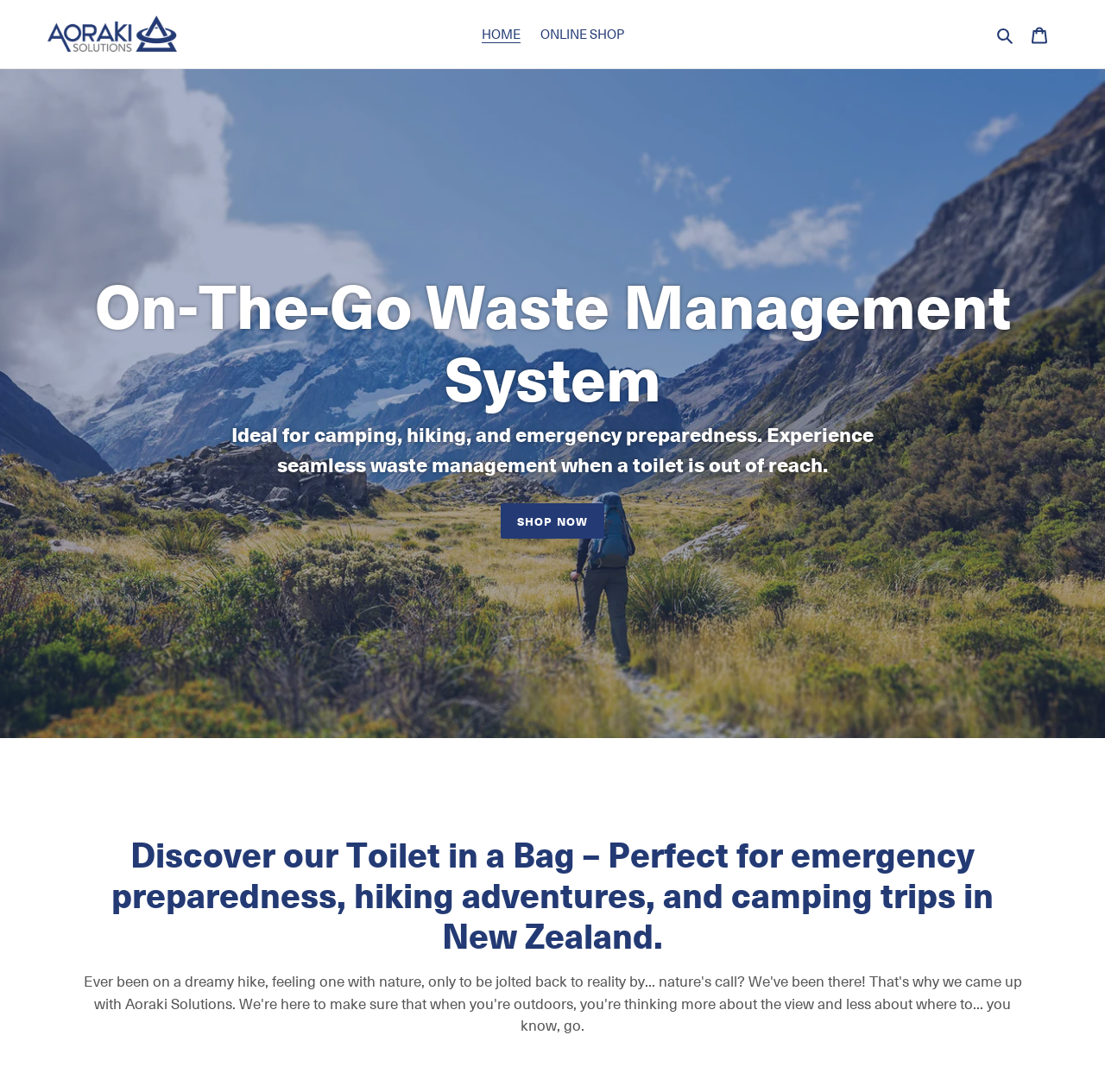Give a one-word or short phrase answer to this question: 
What can be done with the product?

Camping, hiking, emergency preparedness